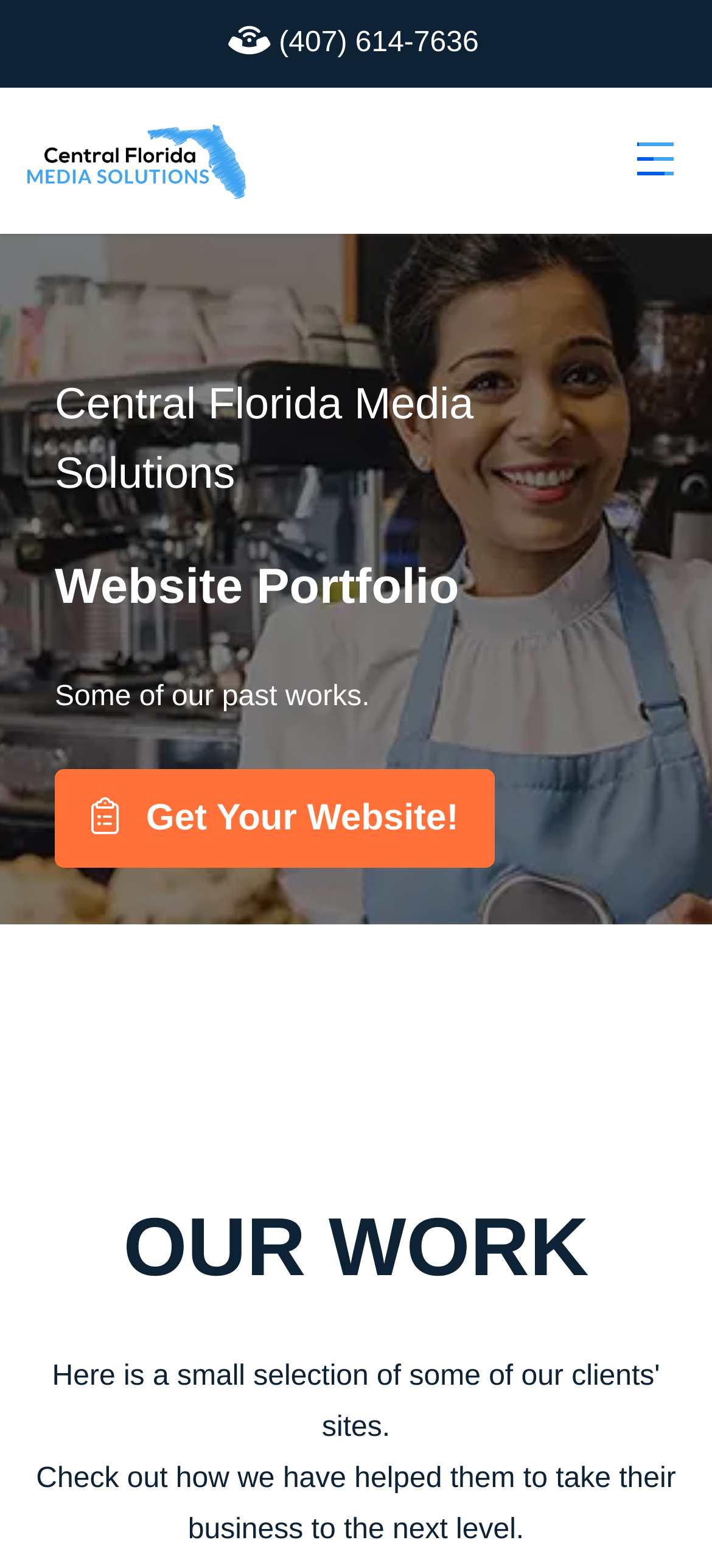What is the company name?
Based on the screenshot, answer the question with a single word or phrase.

Central Florida Media Solutions